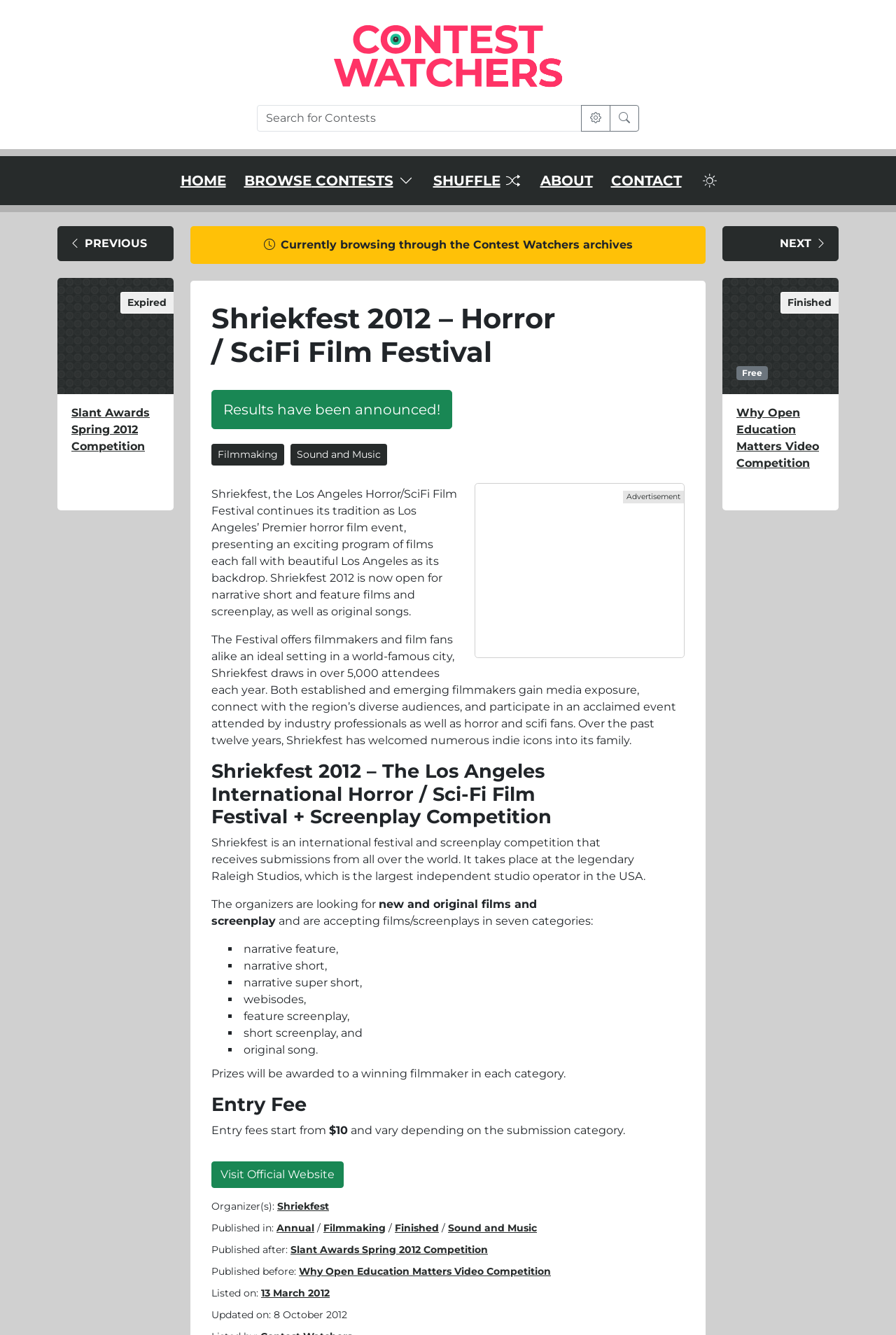Please answer the following question using a single word or phrase: 
What is the name of the film festival?

Shriekfest